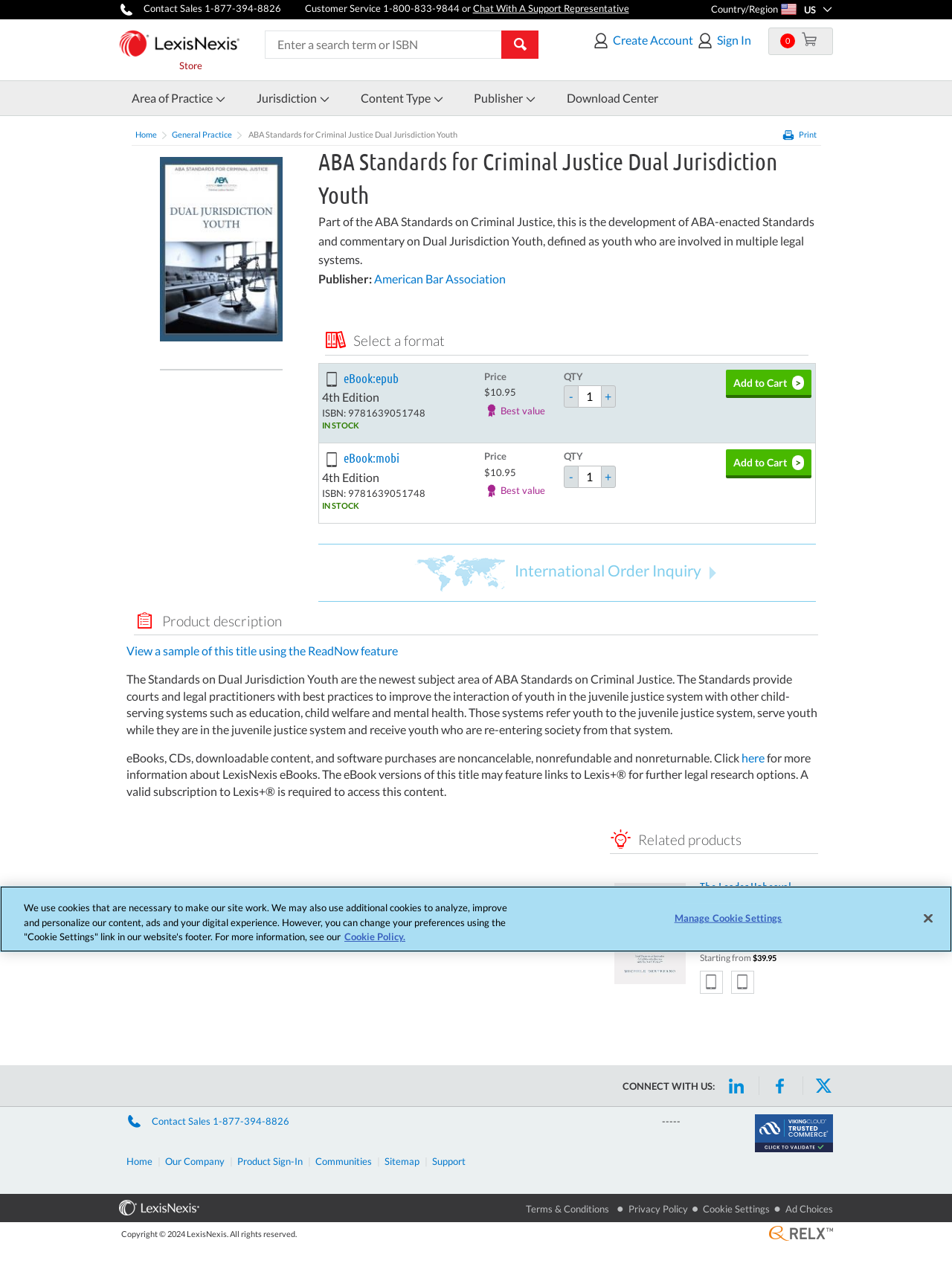Highlight the bounding box coordinates of the region I should click on to meet the following instruction: "View a sample of this title".

[0.133, 0.506, 0.418, 0.517]